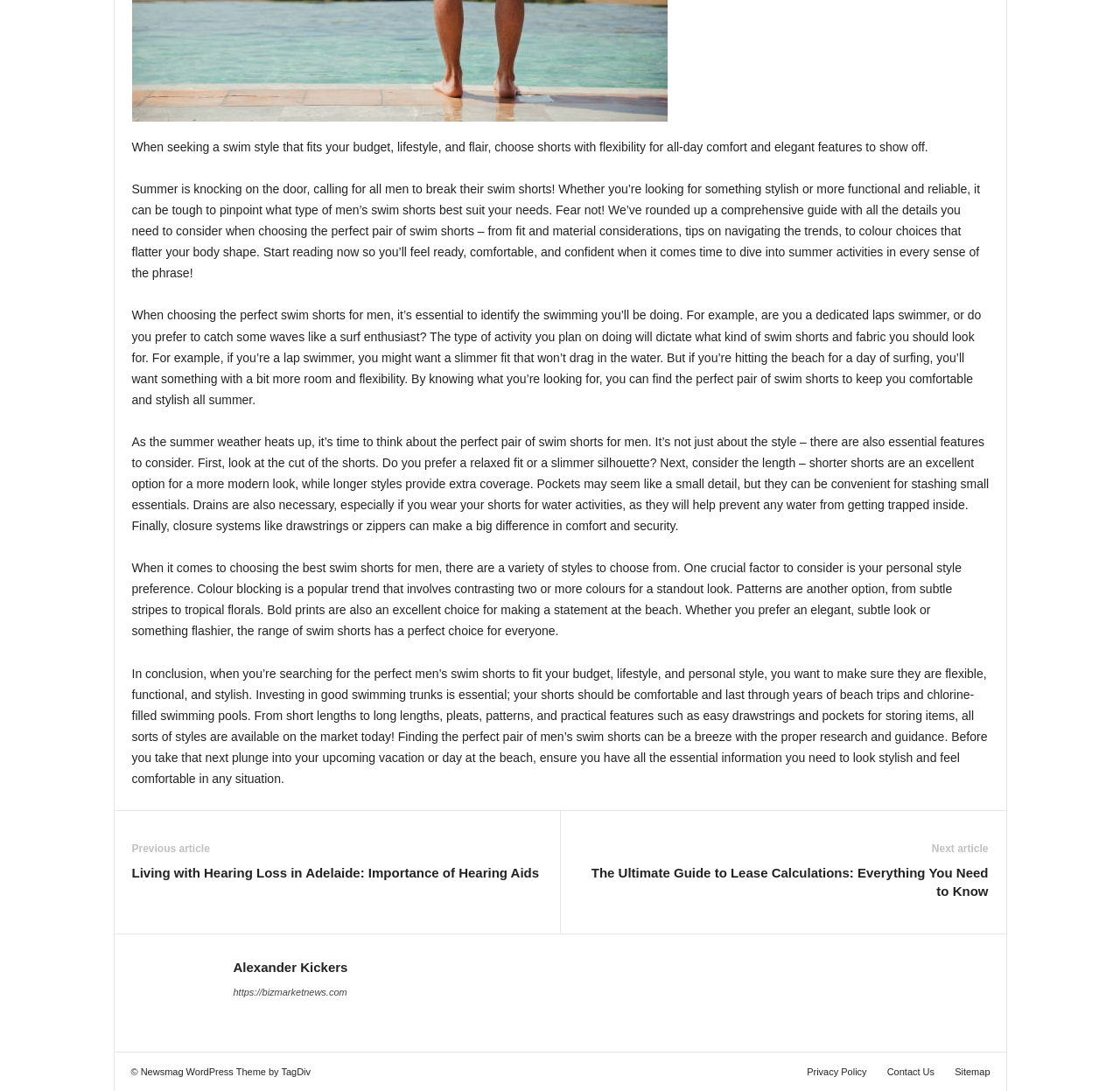Locate the bounding box of the UI element described in the following text: "Privacy Policy".

[0.713, 0.978, 0.782, 0.987]